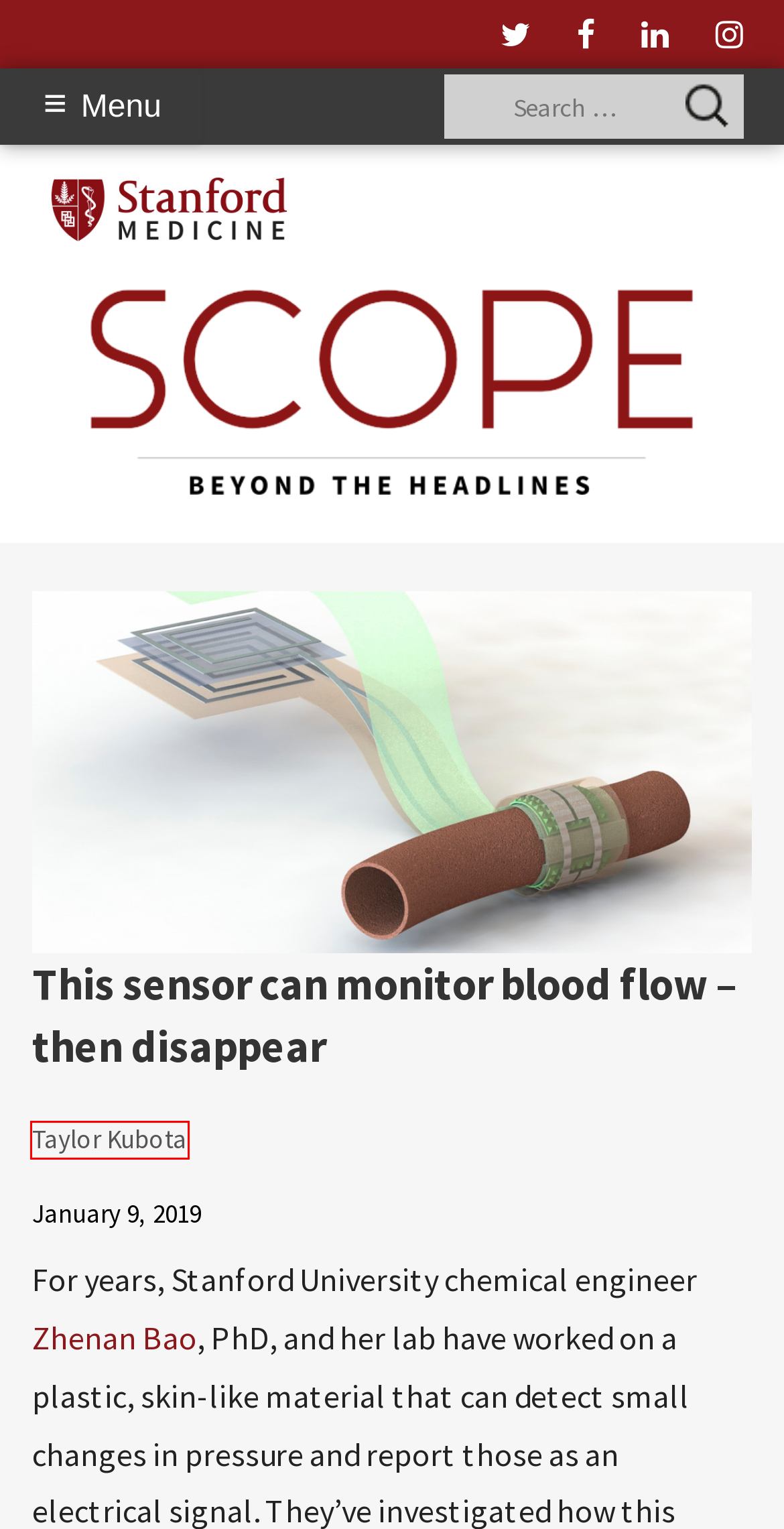You are looking at a webpage screenshot with a red bounding box around an element. Pick the description that best matches the new webpage after interacting with the element in the red bounding box. The possible descriptions are:
A. Jennifer Huber, Author at Scope
B. Yoo Jung Kim, Author at Scope
C. About Scope - Scope
D. Scope | Stanford Medicine's blog - Scope
E. Zhenan Bao's Profile | Stanford Profiles
F. Taylor Kubota, Author at Scope
G. Home | Stanford Medicine
H. James Chang, MD's Profile | Stanford Profiles

F